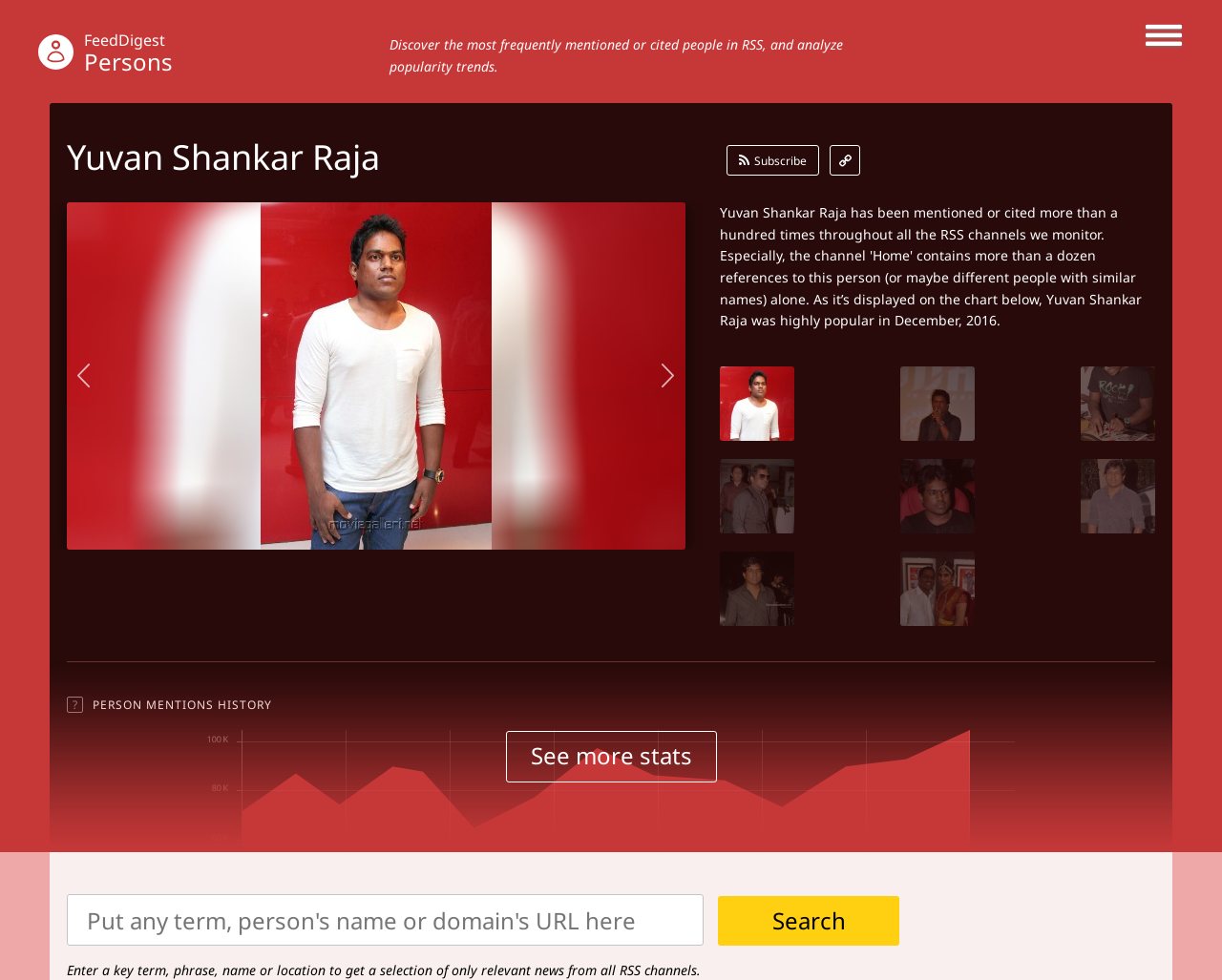Can you locate the main headline on this webpage and provide its text content?

Yuvan Shankar Raja